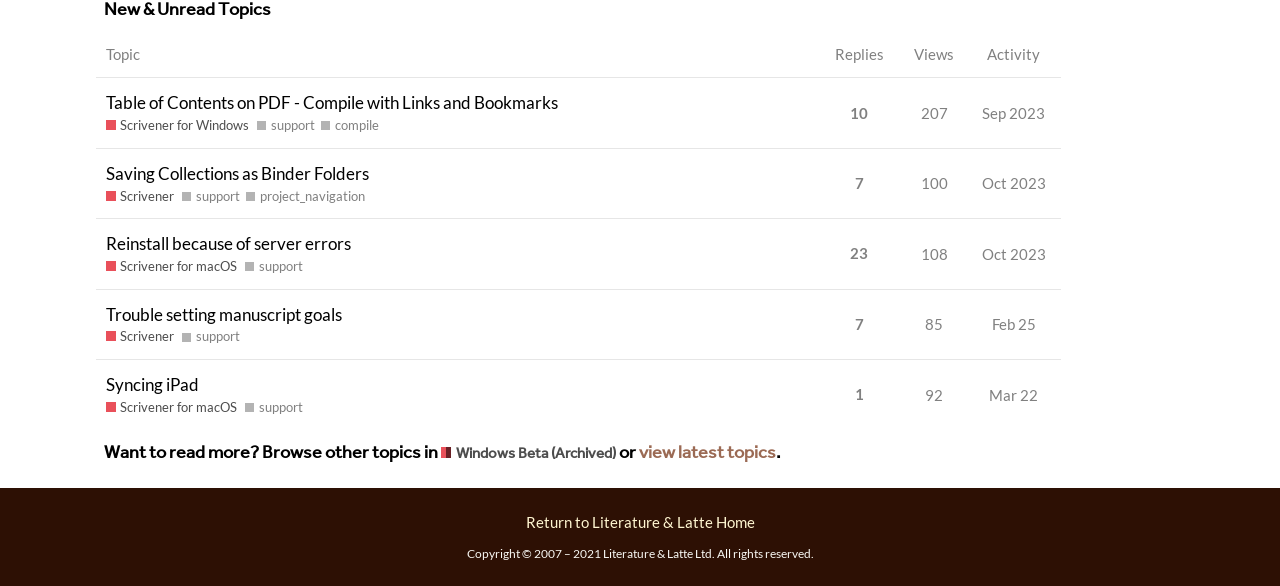Identify the bounding box coordinates for the UI element described as: "Scrivener for macOS". The coordinates should be provided as four floats between 0 and 1: [left, top, right, bottom].

[0.083, 0.679, 0.185, 0.712]